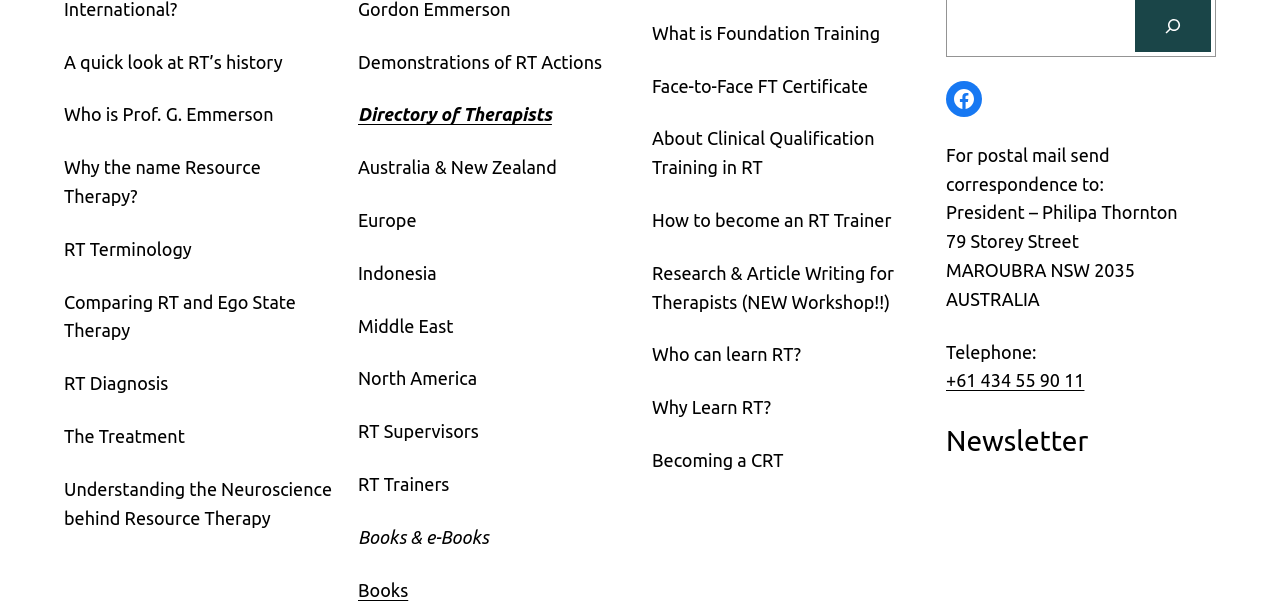What is the topic of the 'Research & Article Writing for Therapists' workshop?
Refer to the image and provide a concise answer in one word or phrase.

Research and article writing